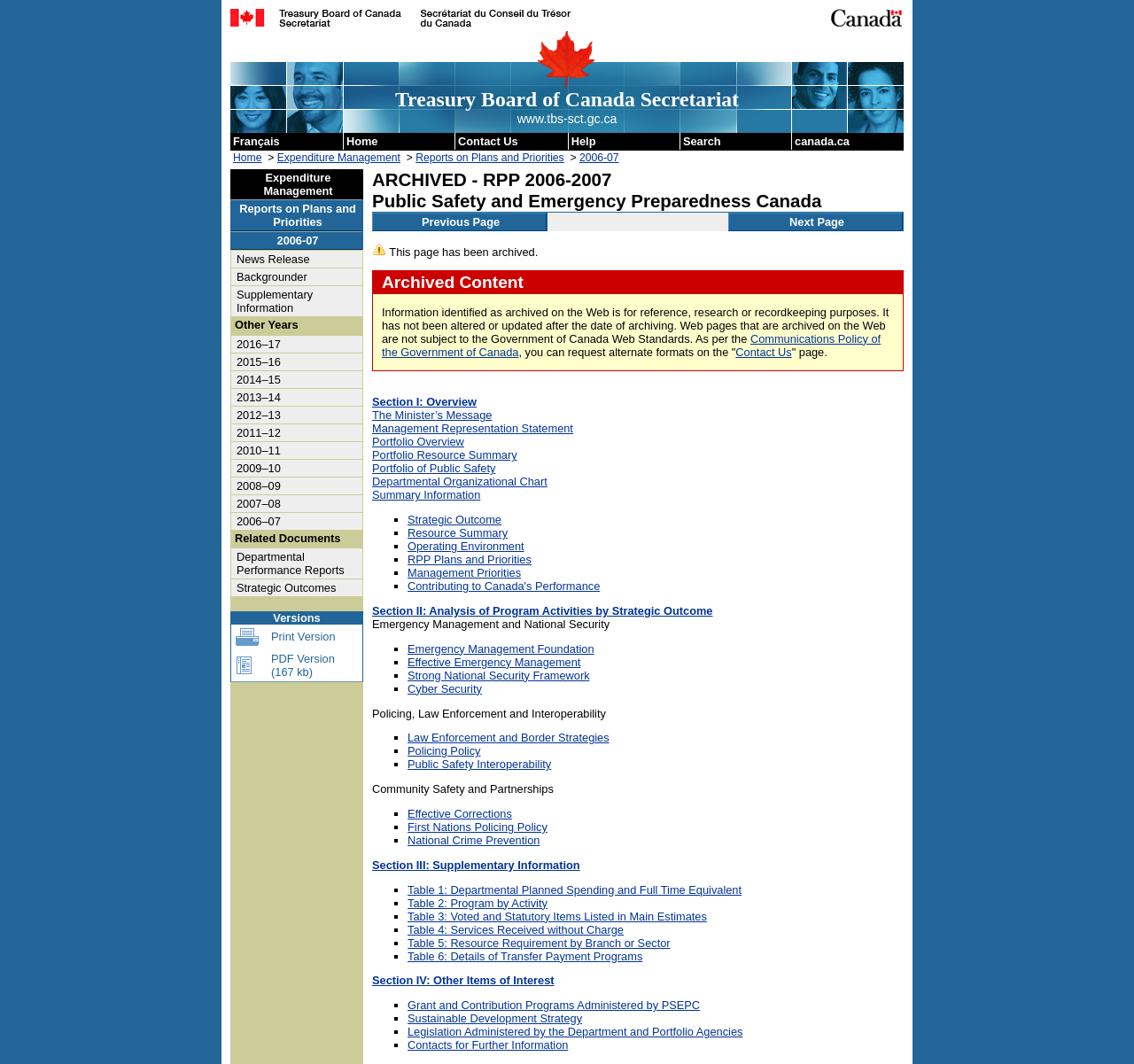Please determine the bounding box coordinates of the element to click in order to execute the following instruction: "Click on the 'Français' link". The coordinates should be four float numbers between 0 and 1, specified as [left, top, right, bottom].

[0.205, 0.127, 0.3, 0.139]